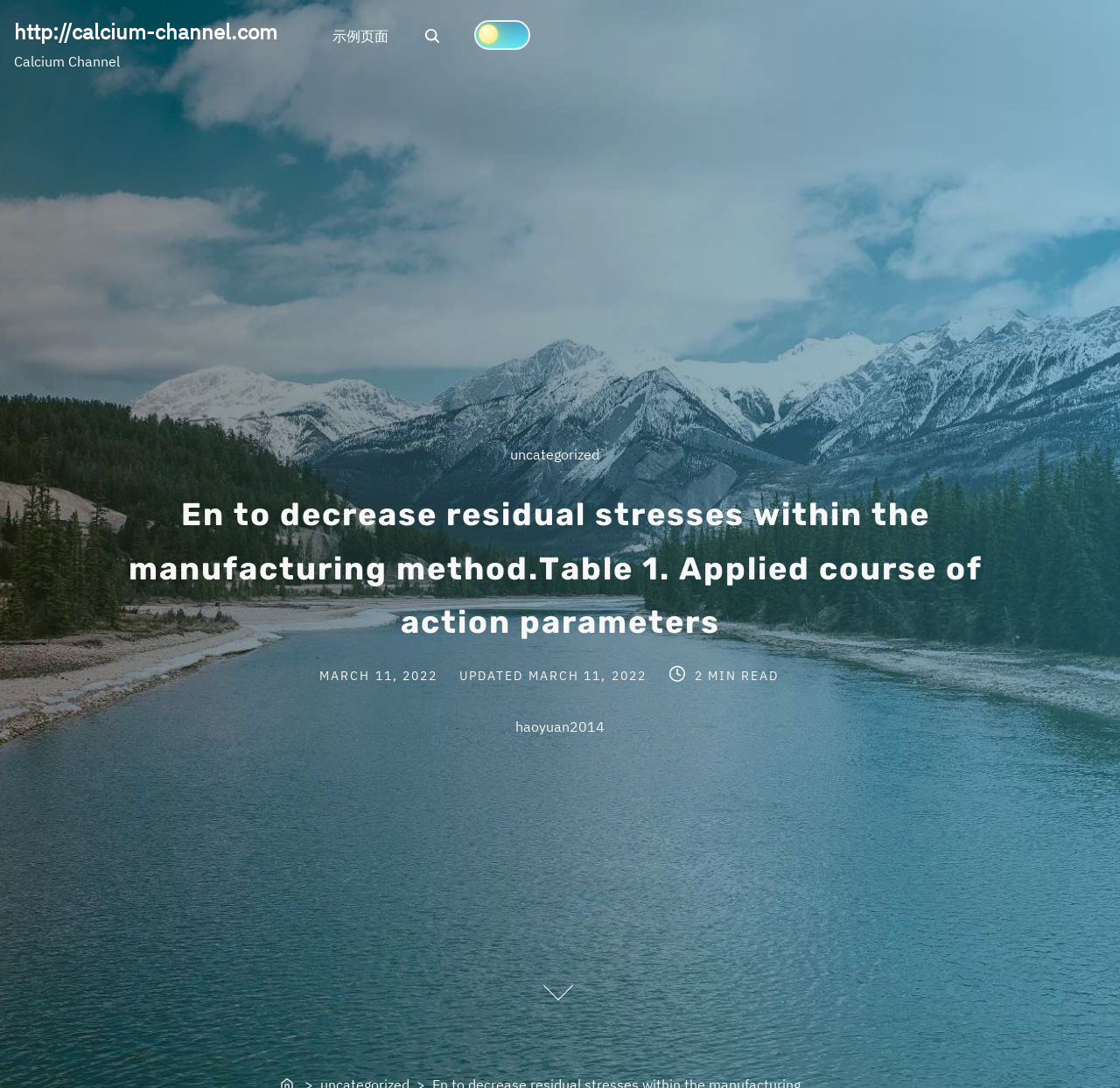How long does it take to read the post?
Observe the image and answer the question with a one-word or short phrase response.

2 MIN READ